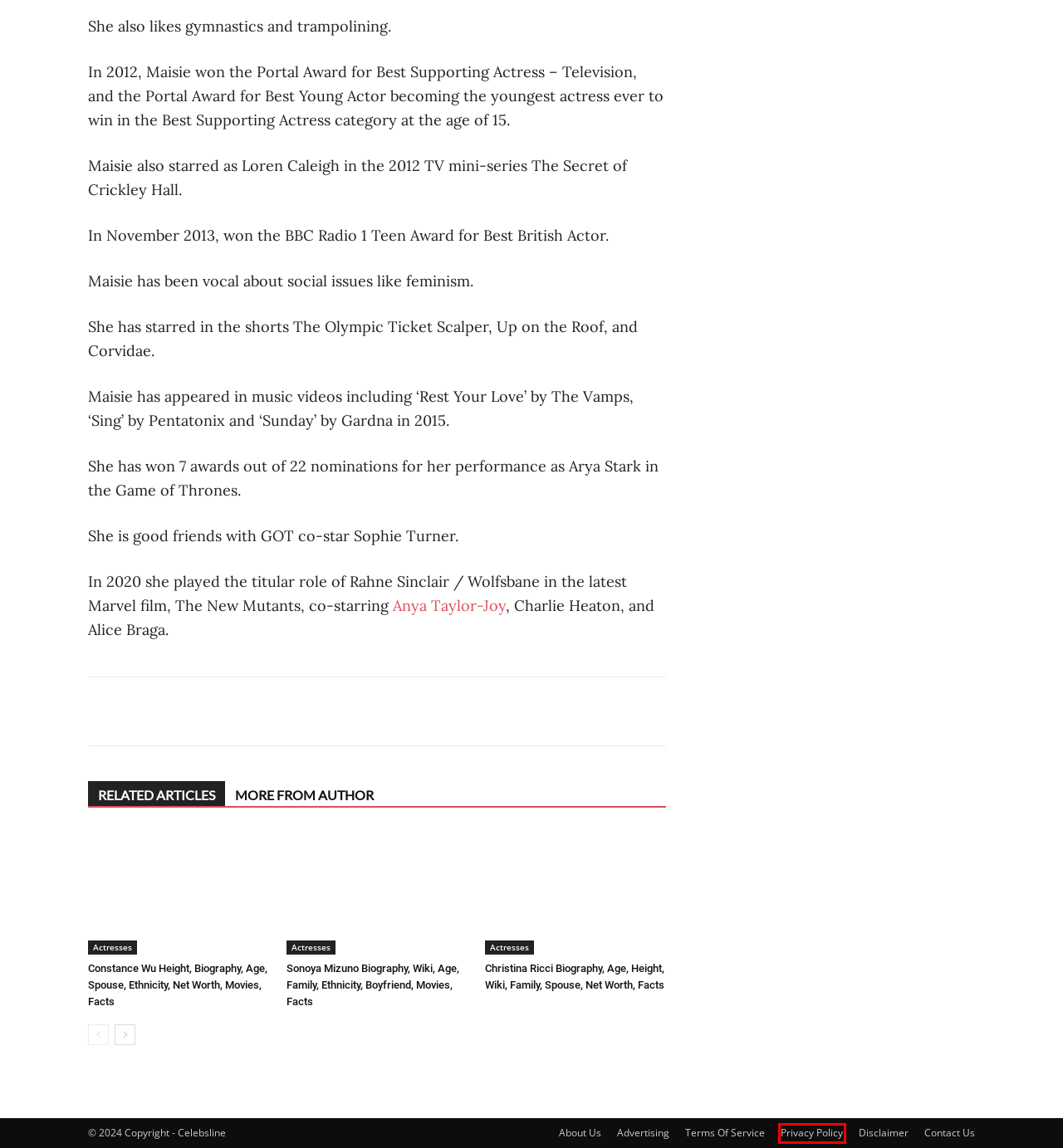You have been given a screenshot of a webpage, where a red bounding box surrounds a UI element. Identify the best matching webpage description for the page that loads after the element in the bounding box is clicked. Options include:
A. Terms Of Service - Celebsline
B. Contact Us - Celebsline
C. Constance Wu Height, Biography, Age, Spouse, Ethnicity, Net Worth, Movies, Facts
D. Anya Taylor-Joy Biography, Family, Height, Age, Boyfriend, Facts
E. Disclaimer - Celebsline
F. Privacy Policy - Celebsline
G. About Us - Celebsline
H. Kit Harington Biography, Age, Wife, Family, Height, Net Worth, Facts

F